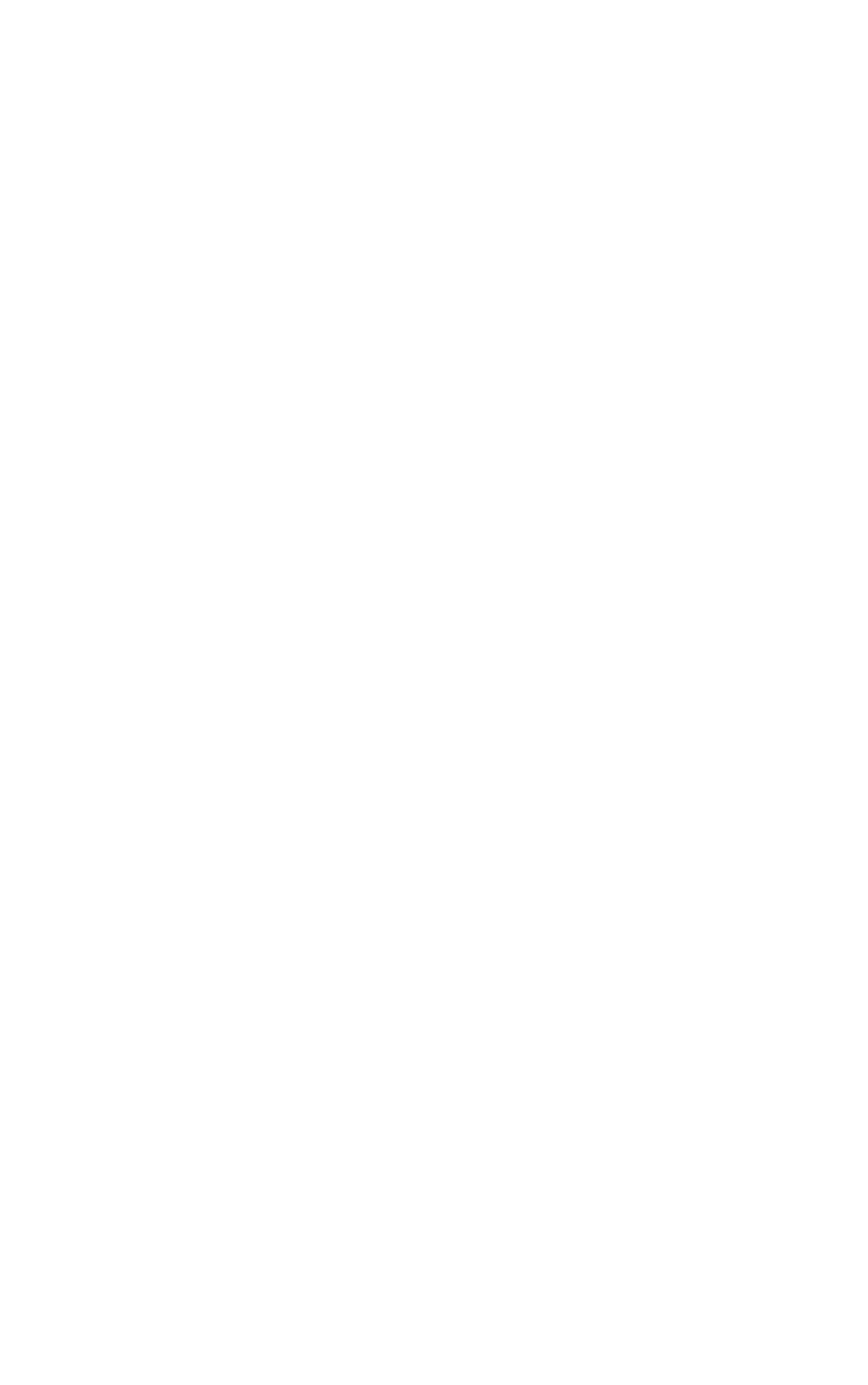Respond with a single word or phrase to the following question: Who is the author of the content?

Chris McNeil